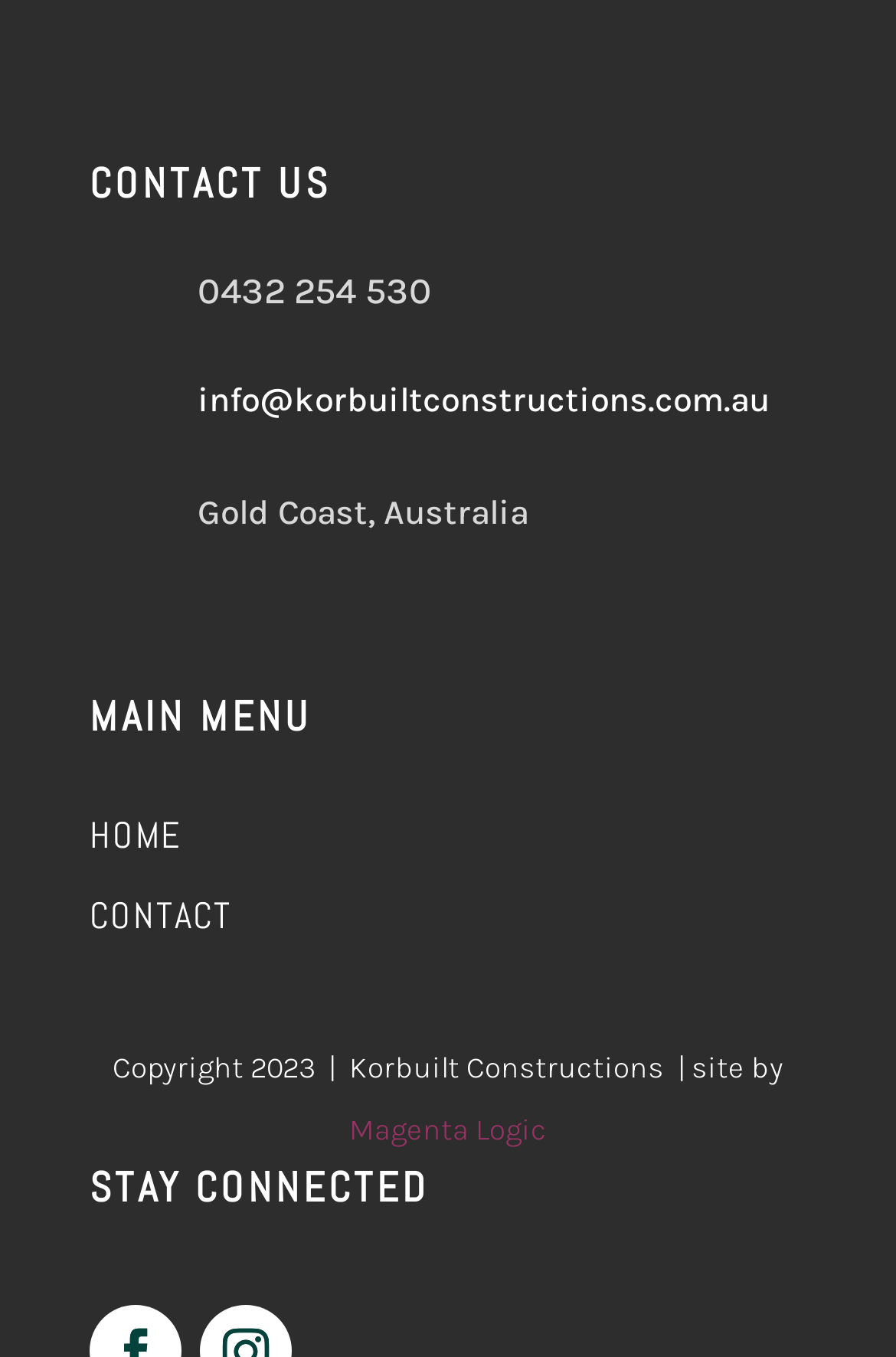Provide the bounding box coordinates for the UI element that is described as: "".

[0.1, 0.201, 0.182, 0.252]